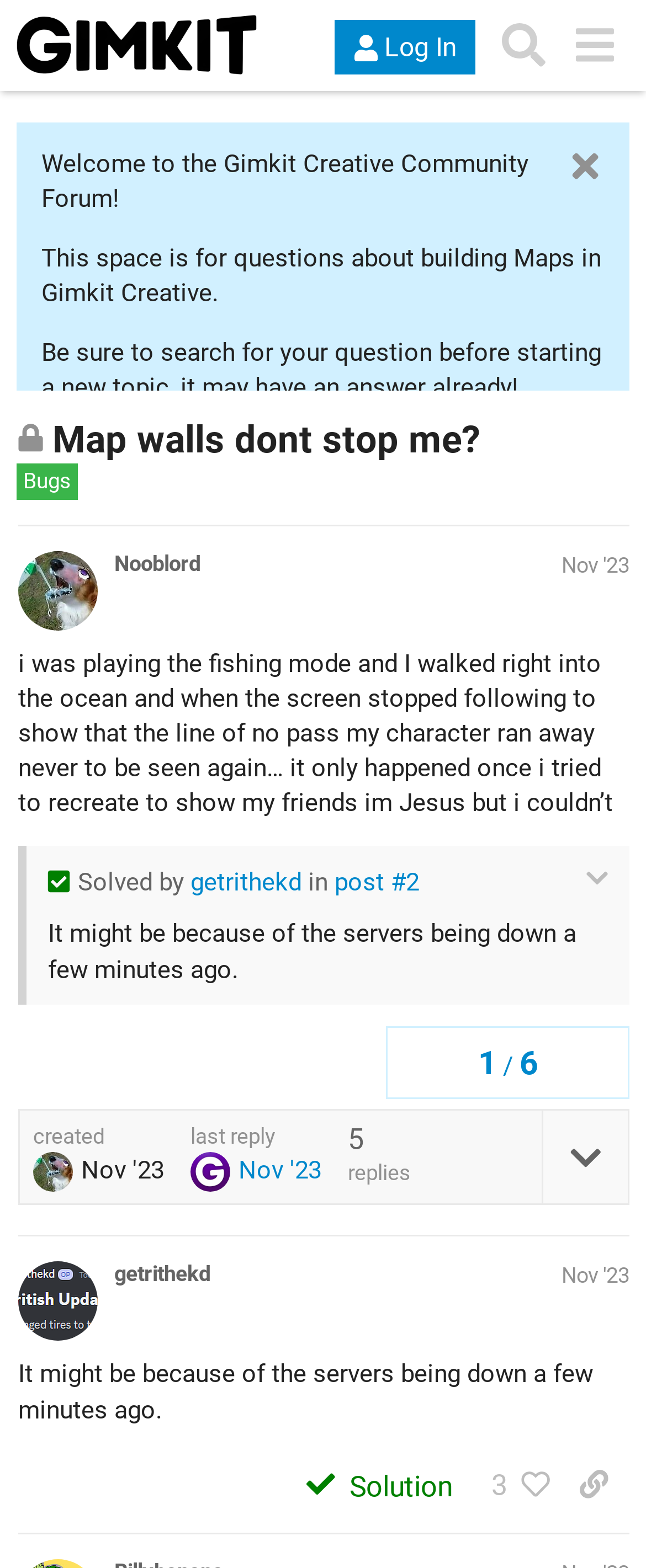Create a detailed summary of the webpage's content and design.

This webpage is a forum discussion page on the Gimkit Creative Community Forum. At the top, there is a header section with a logo and navigation links, including "Log In", "Search", and a menu button. Below the header, there is a welcome message and a brief description of the forum's purpose.

The main content of the page is a discussion thread with two posts. The first post, by user "Nooblord", describes an issue with the fishing mode in the game, where the character ran away after walking into the ocean. The post includes a solved tag and a quote from another user. Below the post, there are buttons to like, share, and expand the topic details.

The second post, by user "getrithekd", is a response to the first post, suggesting that the issue might be due to the servers being down. This post is marked as the accepted solution to the topic and has a "Solution" tag. There are also buttons to like and share the post.

On the right side of the page, there is a topic progress navigation section, showing the current page and the total number of pages. At the bottom of the page, there is a region with information about the post, including the creation date and the number of replies.